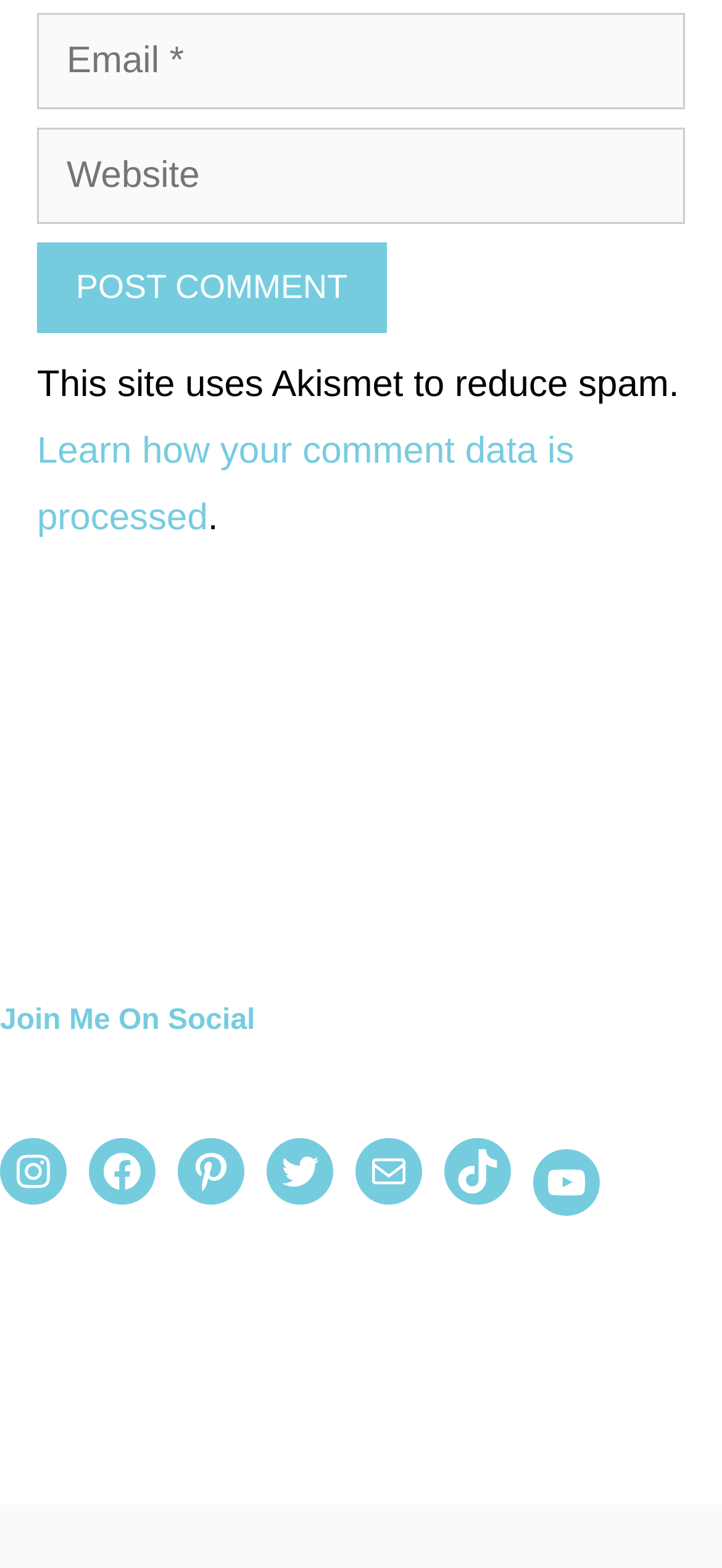Please answer the following question using a single word or phrase: 
What is the button below the 'Website' textbox for?

To post a comment